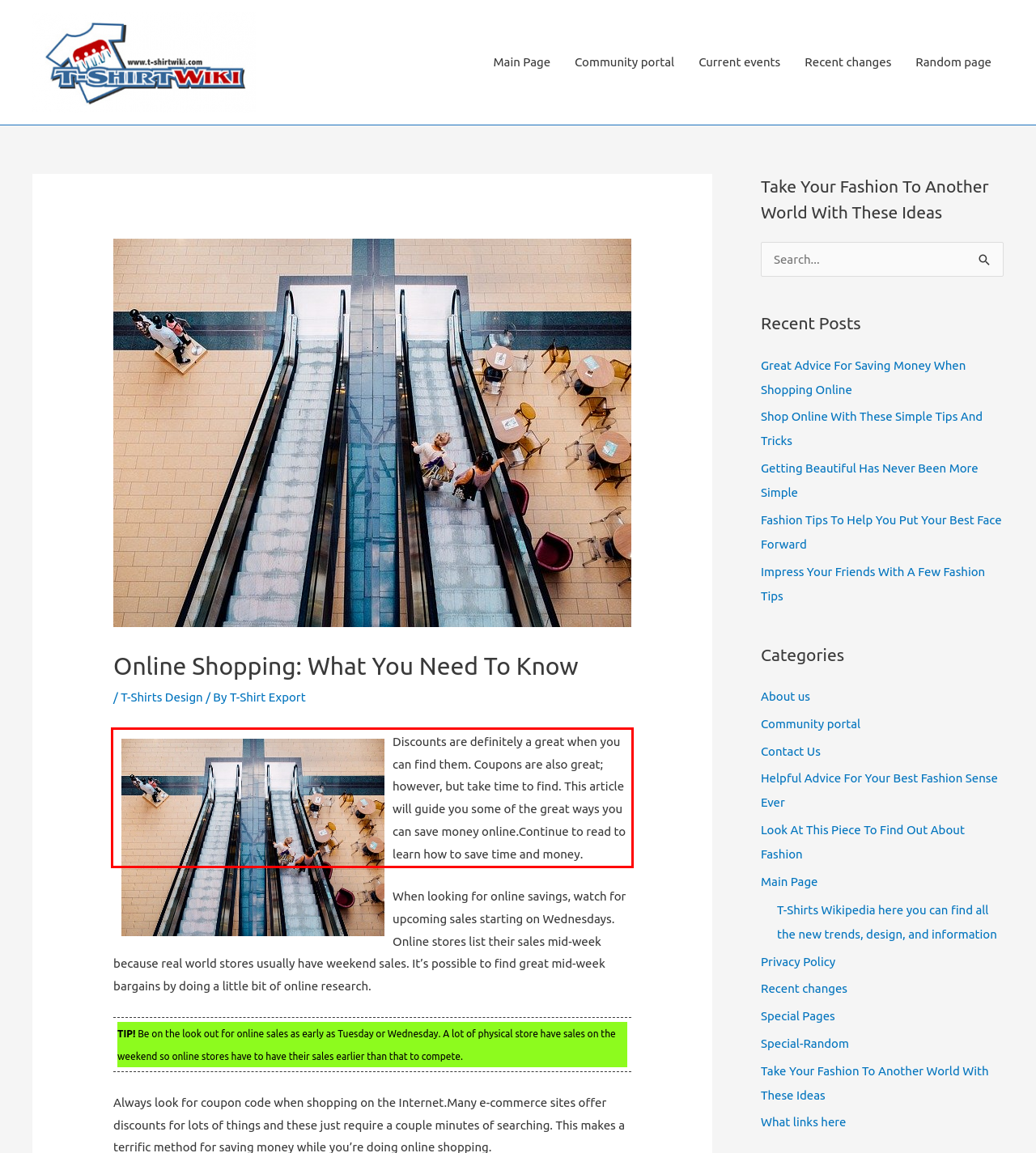Please perform OCR on the UI element surrounded by the red bounding box in the given webpage screenshot and extract its text content.

Discounts are definitely a great when you can find them. Coupons are also great; however, but take time to find. This article will guide you some of the great ways you can save money online.Continue to read to learn how to save time and money.